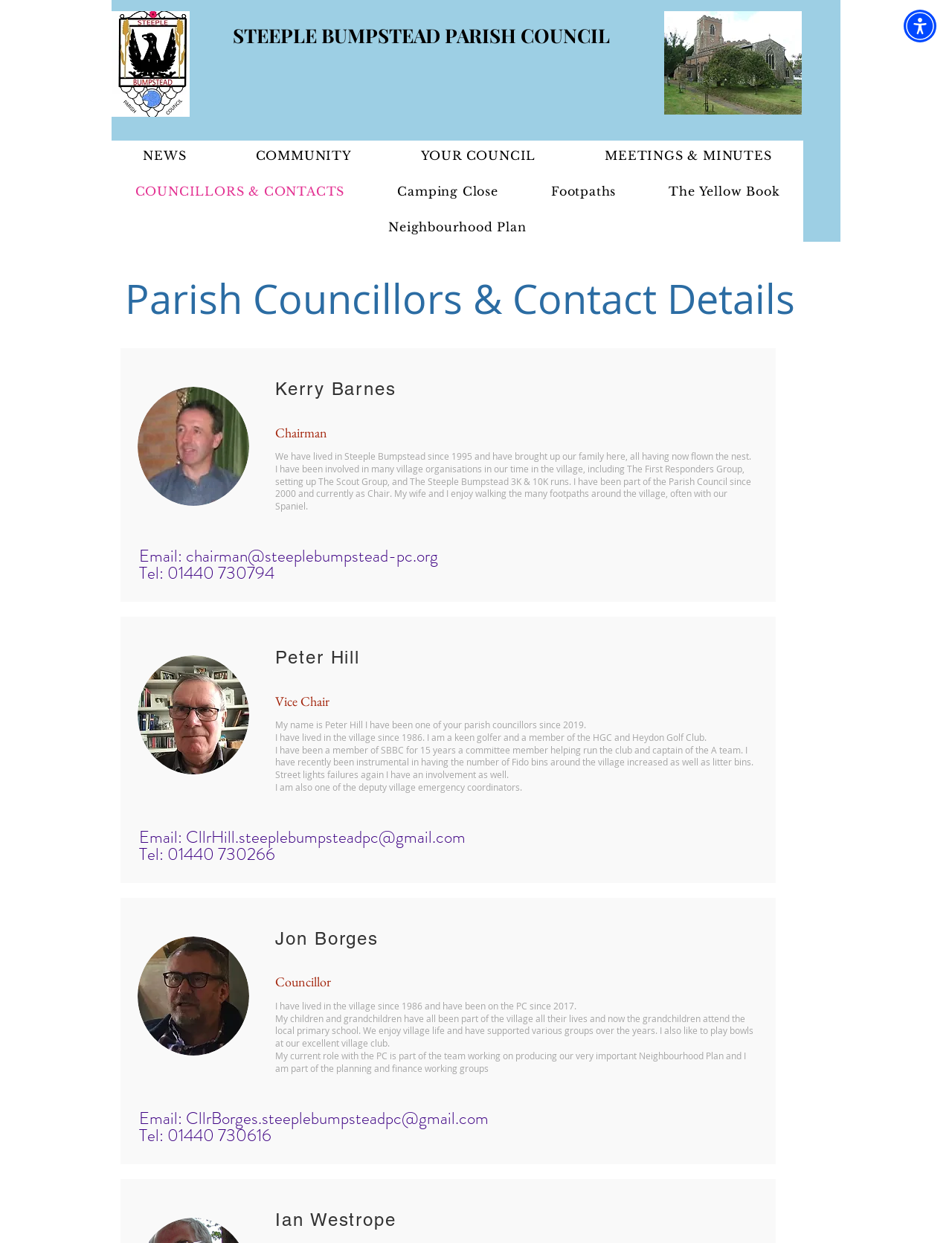Locate the bounding box coordinates of the area to click to fulfill this instruction: "Email the Chairman". The bounding box should be presented as four float numbers between 0 and 1, in the order [left, top, right, bottom].

[0.195, 0.437, 0.46, 0.457]